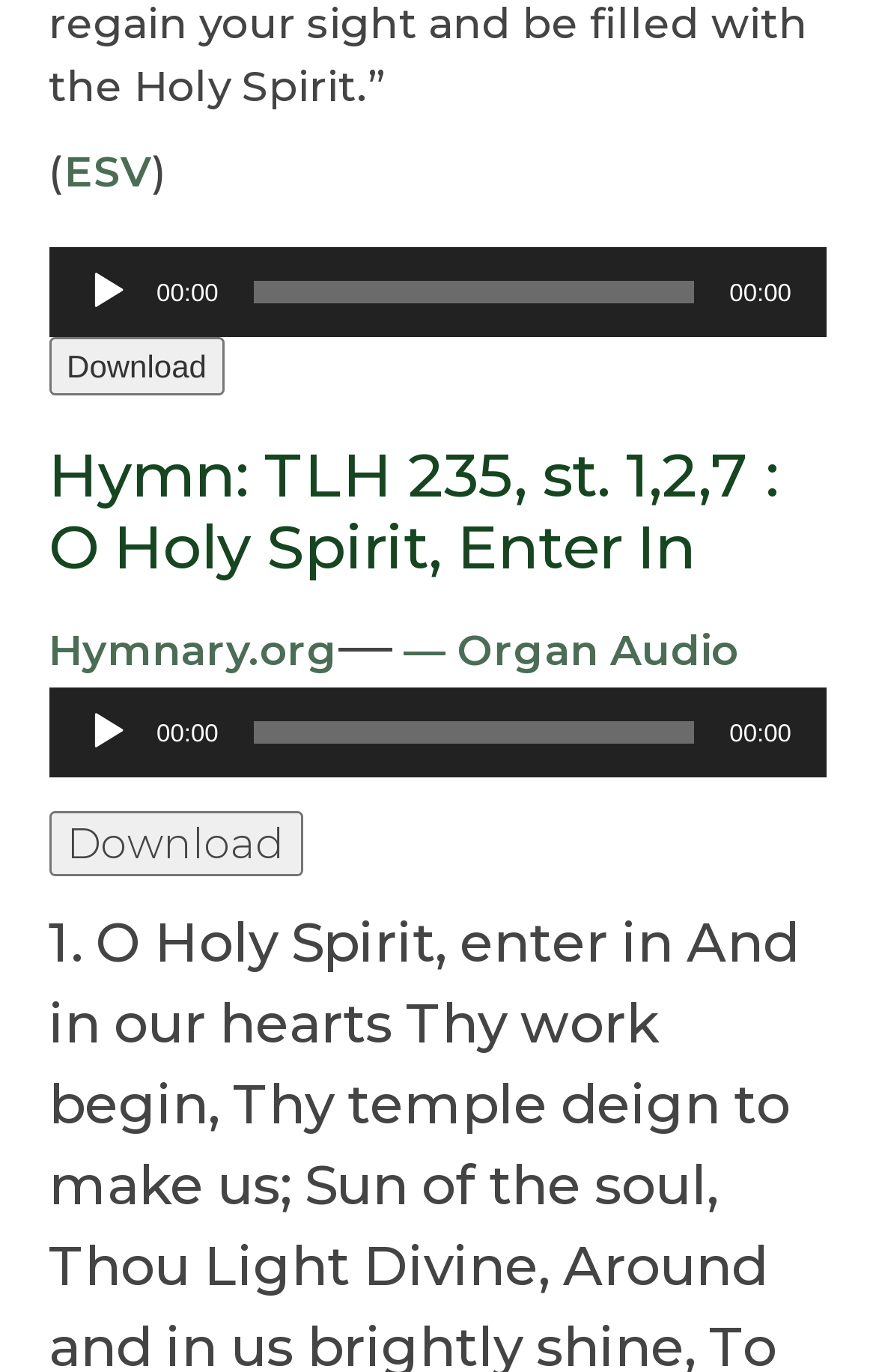Calculate the bounding box coordinates of the UI element given the description: "Create user account".

None